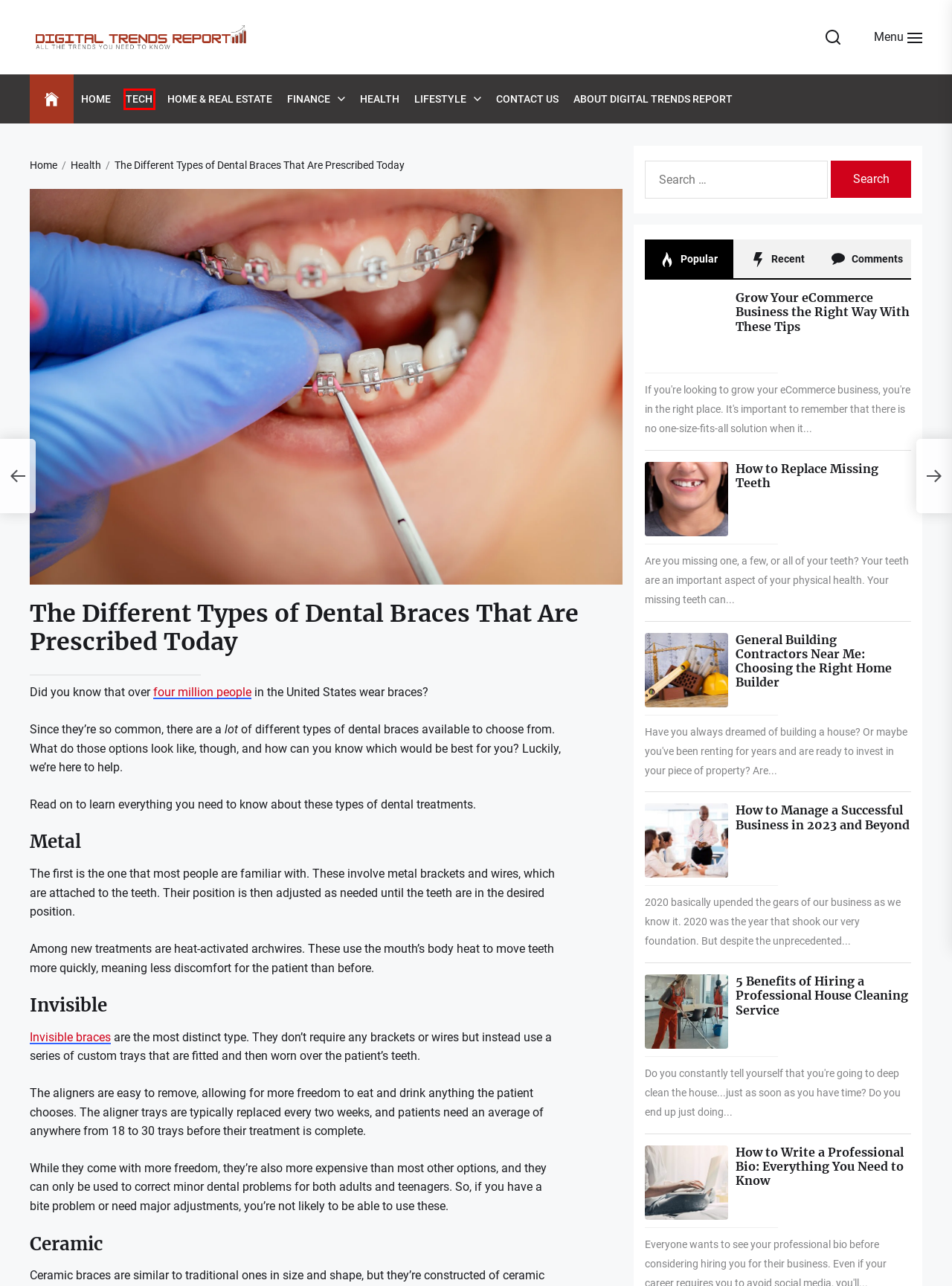You are provided with a screenshot of a webpage highlighting a UI element with a red bounding box. Choose the most suitable webpage description that matches the new page after clicking the element in the bounding box. Here are the candidates:
A. How to Write a Professional Bio: Everything You Need to Know - Digital Trends Report
B. Teeth Aligners in Dubai | Clear Aligners Price - Magnum Clinic
C. Tech Archives - Digital Trends Report
D. ABOUT DIGITAL TRENDS REPORT -
E. General Building Contractors Near Me: Choosing the Right Home Builder - Digital Trends Report
F. How to Replace Missing Teeth - Digital Trends Report
G. 5 Benefits of Hiring a Professional House Cleaning Service - Digital Trends Report
H. Digital Trends Report - All the trends you need to know

C